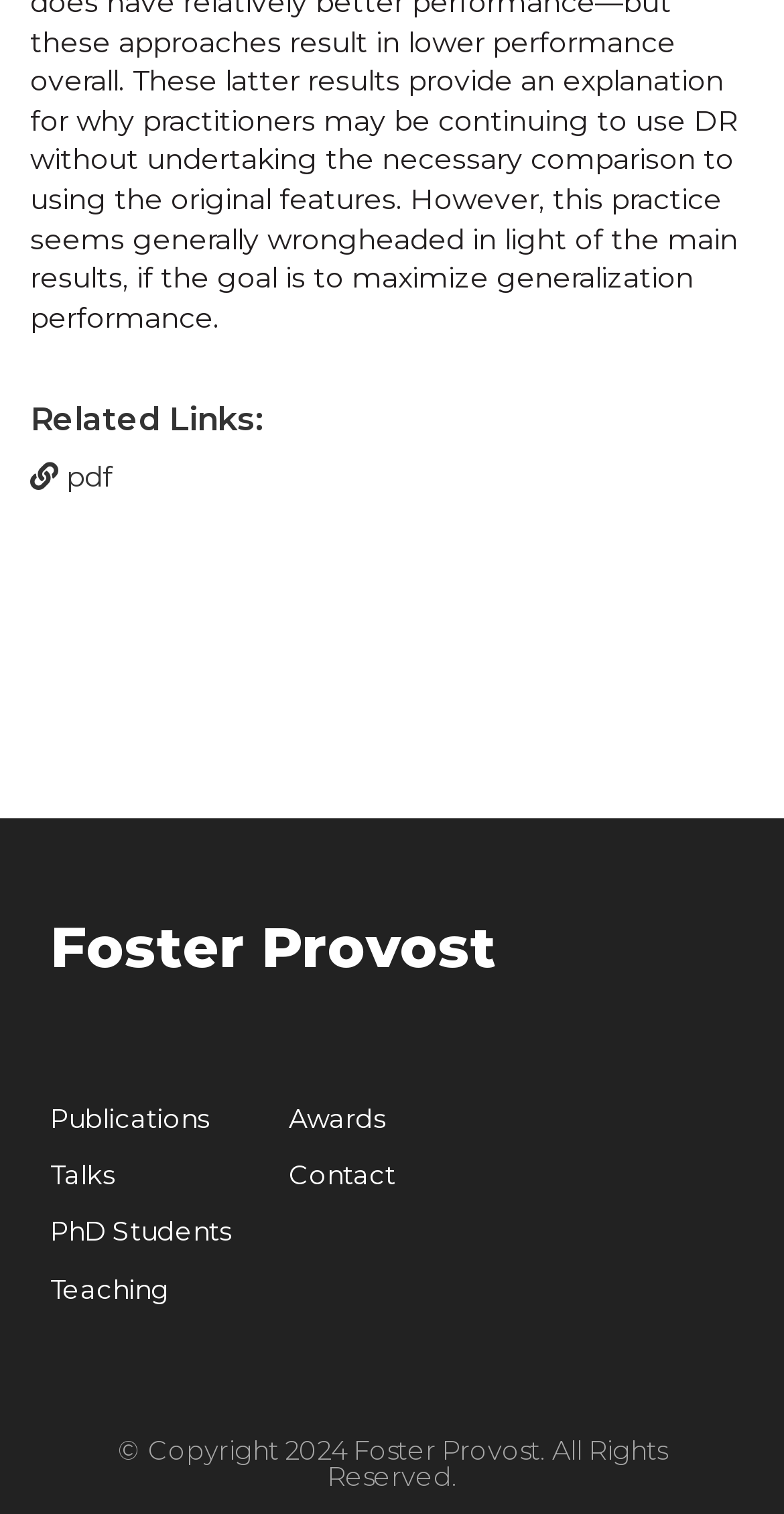Bounding box coordinates must be specified in the format (top-left x, top-left y, bottom-right x, bottom-right y). All values should be floating point numbers between 0 and 1. What are the bounding box coordinates of the UI element described as: PhD Students

[0.064, 0.799, 0.317, 0.83]